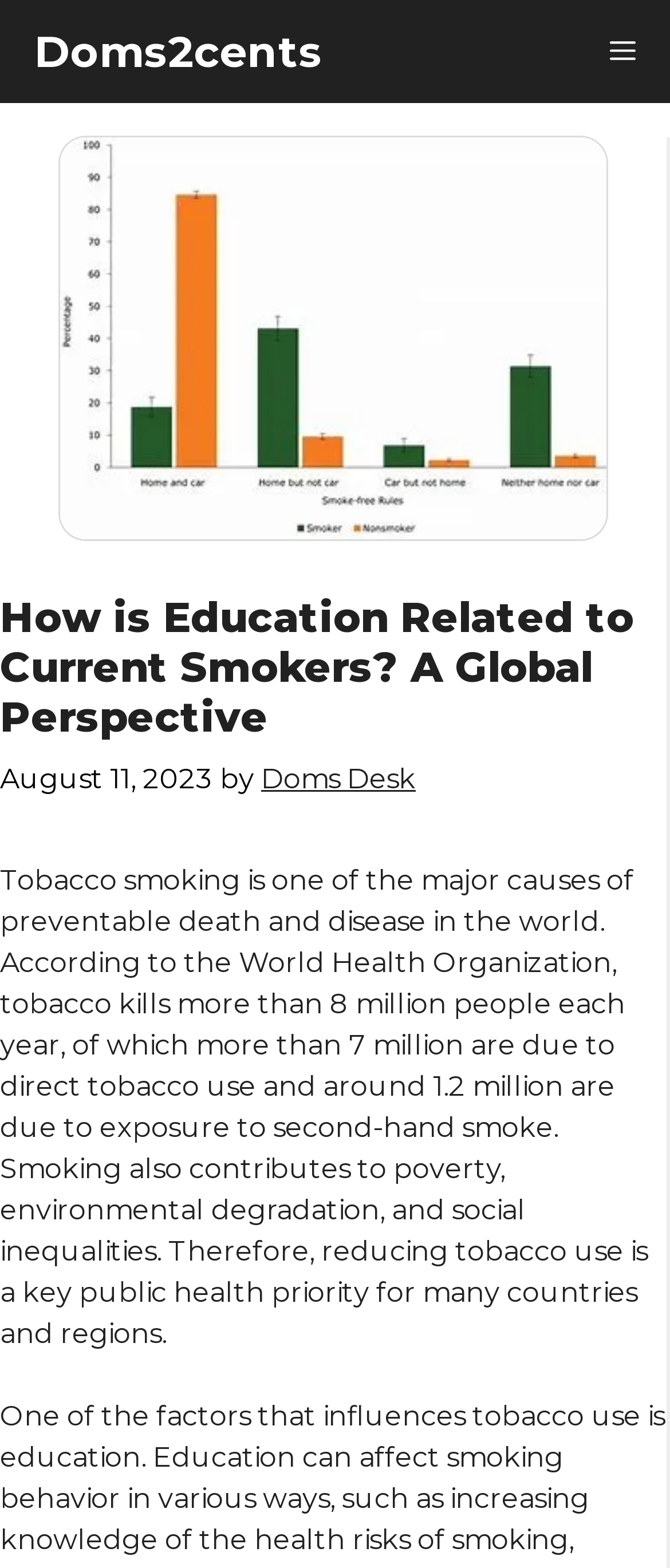What is the text of the webpage's headline?

How is Education Related to Current Smokers? A Global Perspective